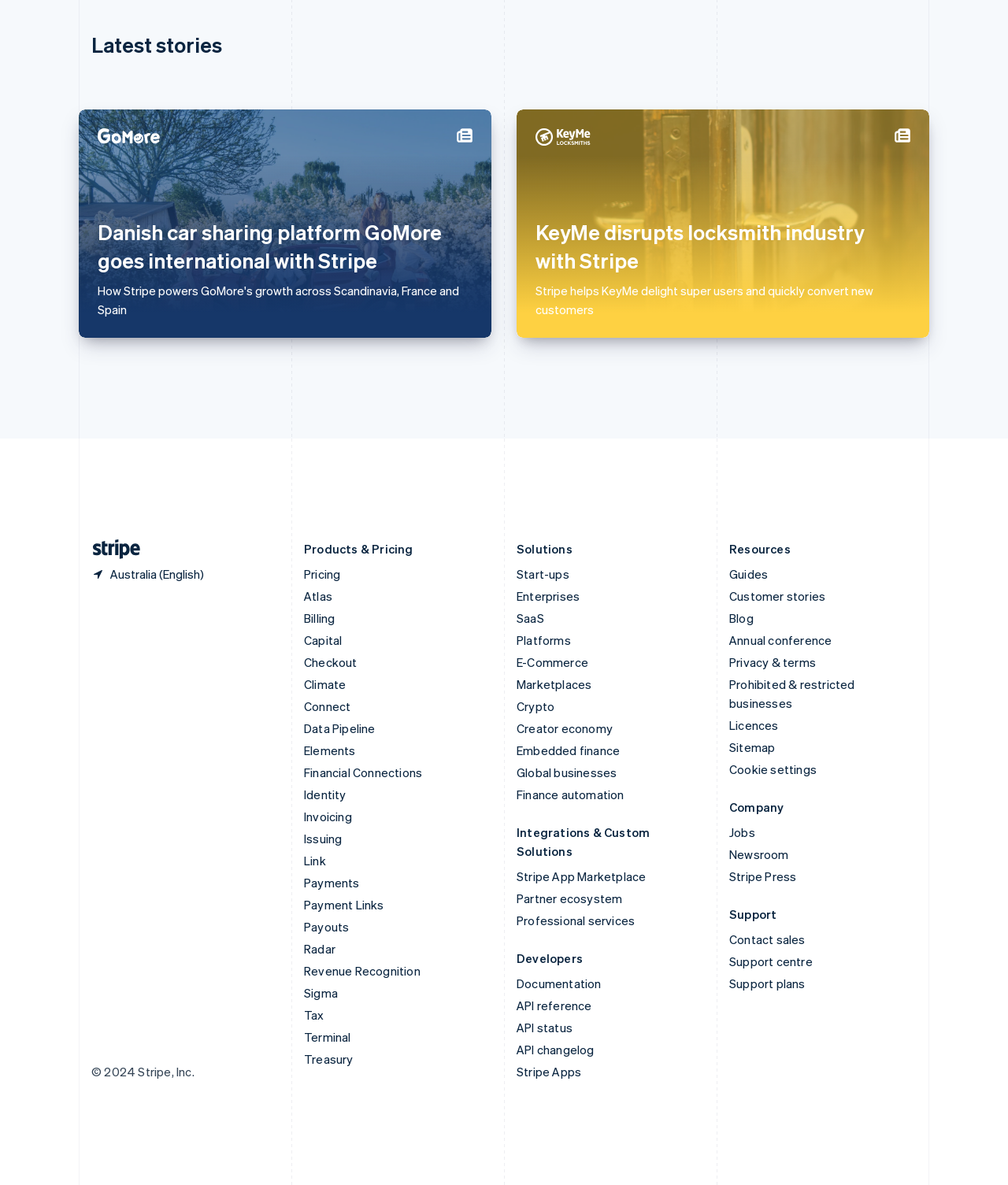Locate the bounding box coordinates of the clickable region to complete the following instruction: "Go to the Stripe homepage."

[0.092, 0.455, 0.127, 0.472]